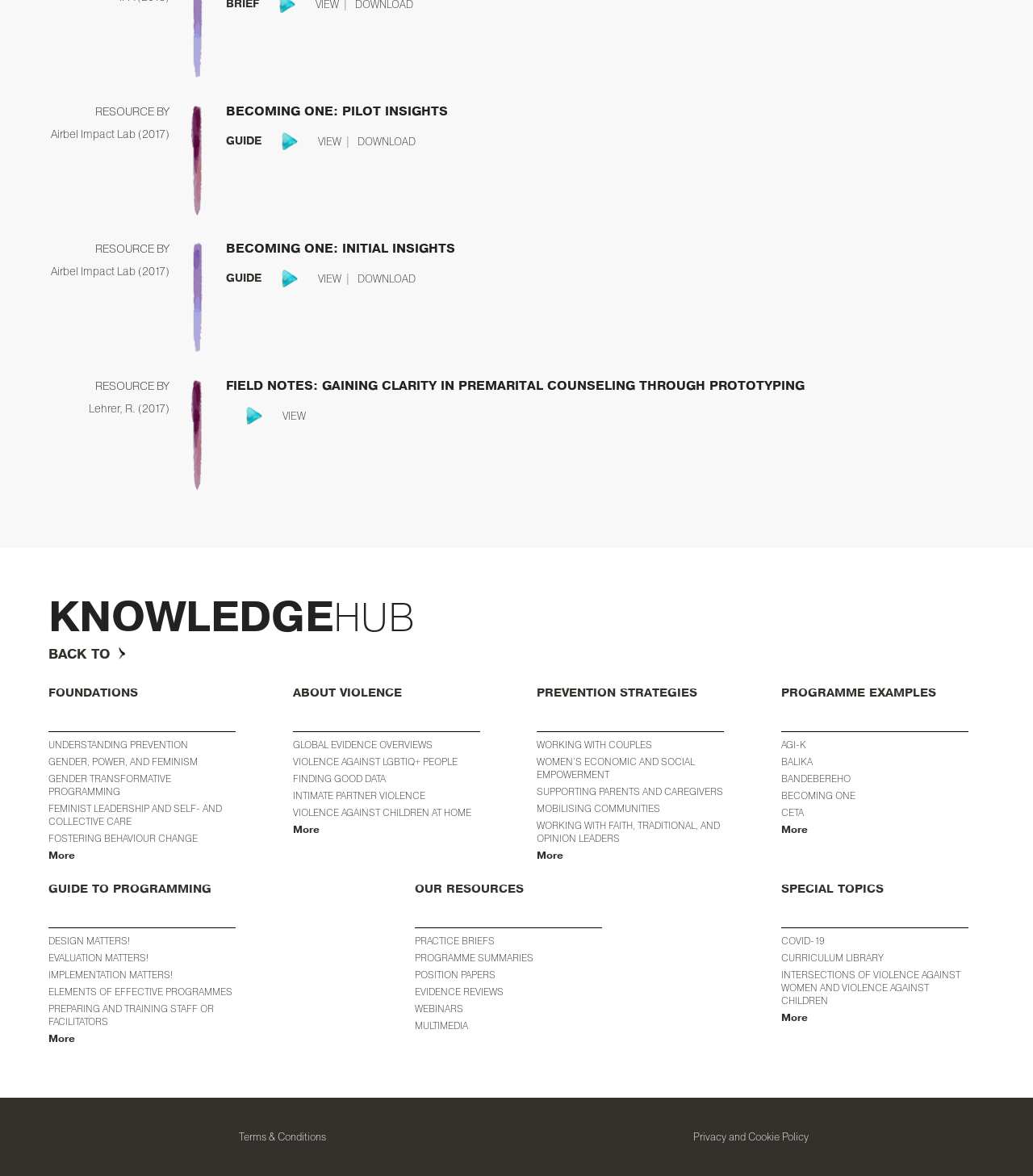Provide the bounding box coordinates of the area you need to click to execute the following instruction: "Go to KNOWLEDGE HUB".

[0.047, 0.507, 0.402, 0.545]